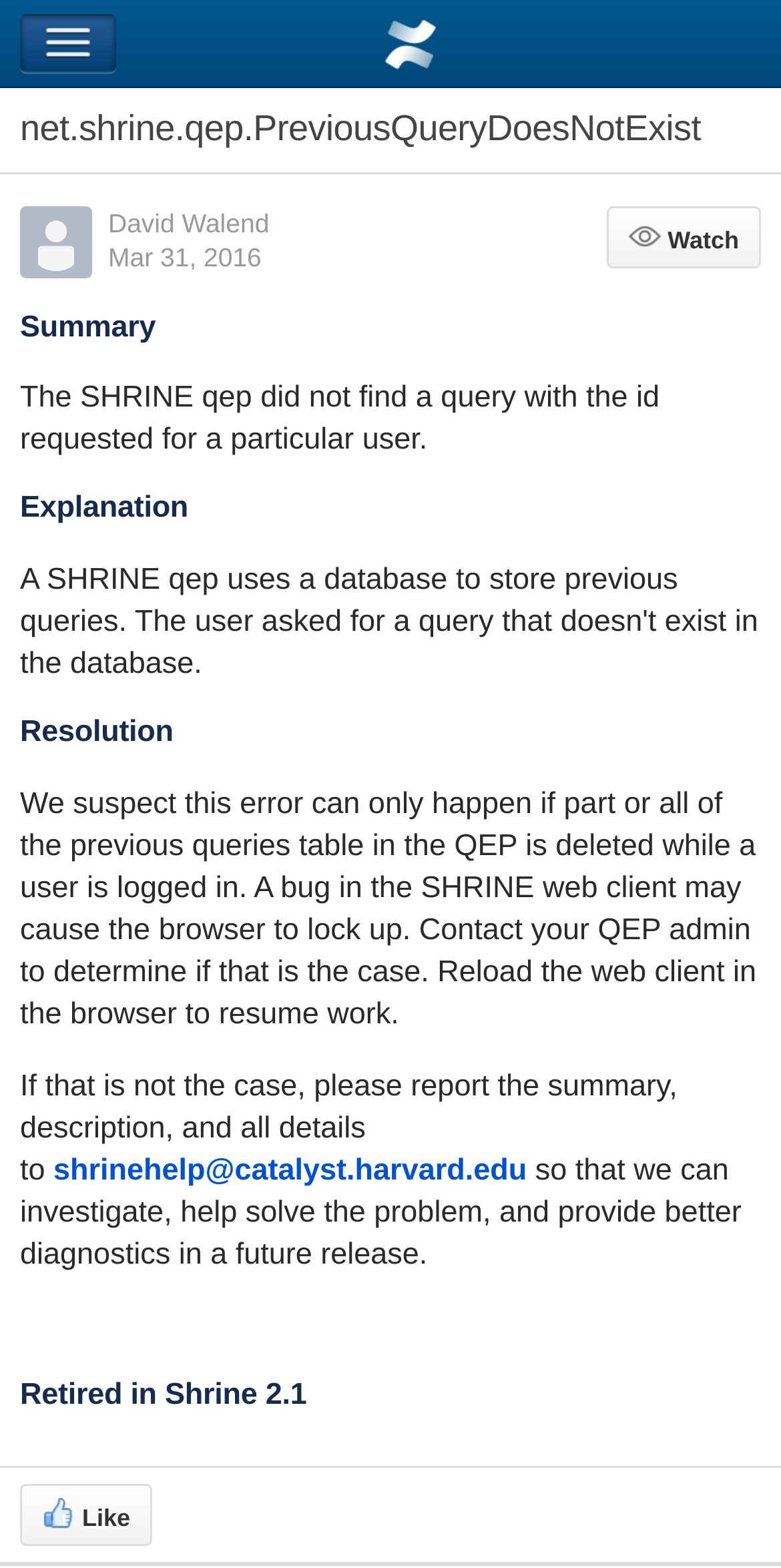Where can users report this error?
Using the image as a reference, answer the question in detail.

The 'Resolution' section provides an email address where users can report this error. The link 'shrinehelp@catalyst.harvard.edu' is provided, and users are asked to report the summary, description, and all details to this email address.